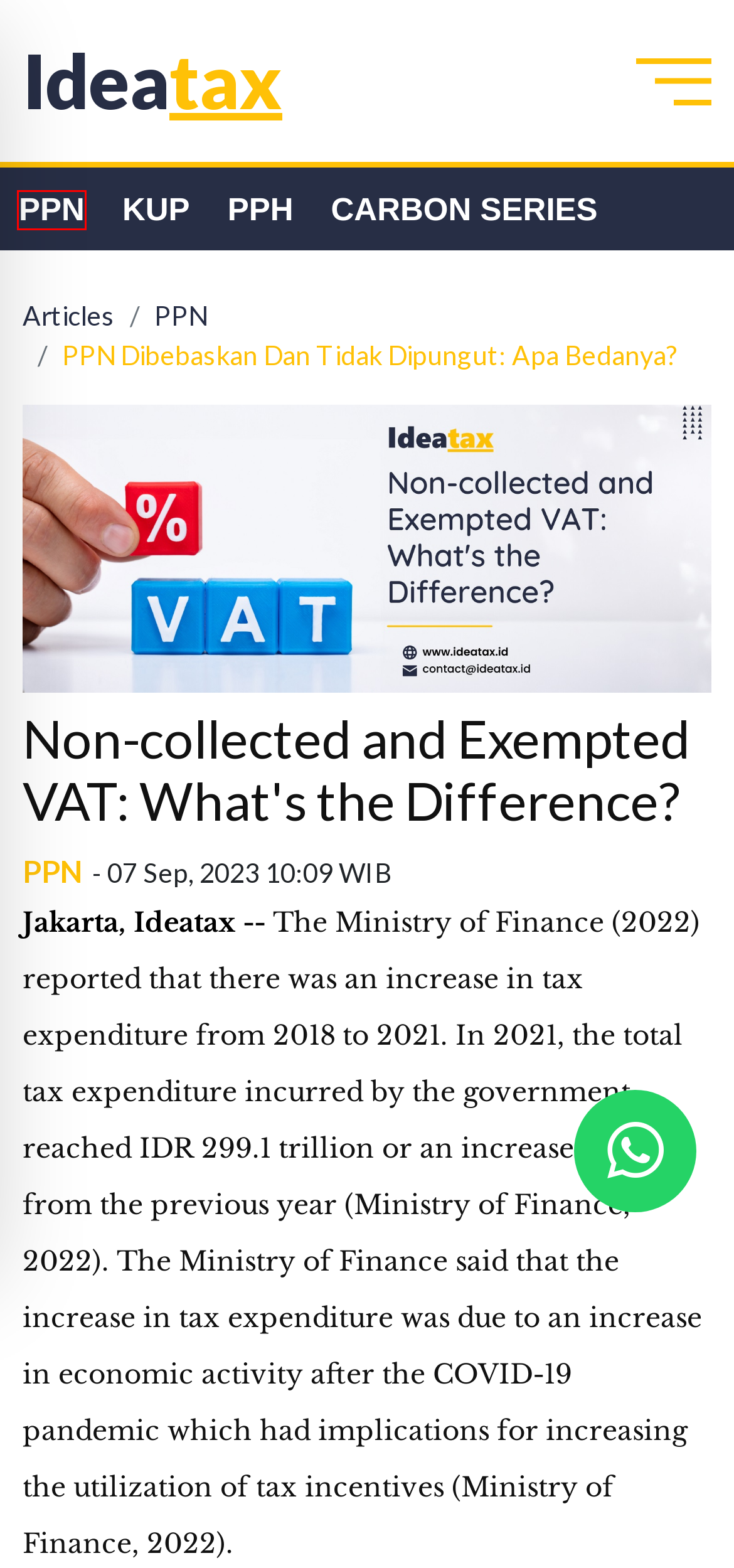You are provided with a screenshot of a webpage where a red rectangle bounding box surrounds an element. Choose the description that best matches the new webpage after clicking the element in the red bounding box. Here are the choices:
A. Carbon Series
B. Aspects of Income Tax on Foreign Exchange Proceeds from Natural Resources Exports
C. Examining the Taxation Provisions on Nickel Exports
D. Experienced Tax Expert Team - Ideatax
E. Coal Royalty is 0%: Gain or Loss?
F. Articles | Ideatax
G. Life At Ideatax | Ideatax
H. Latest Tax Information Update - Ideatax

F